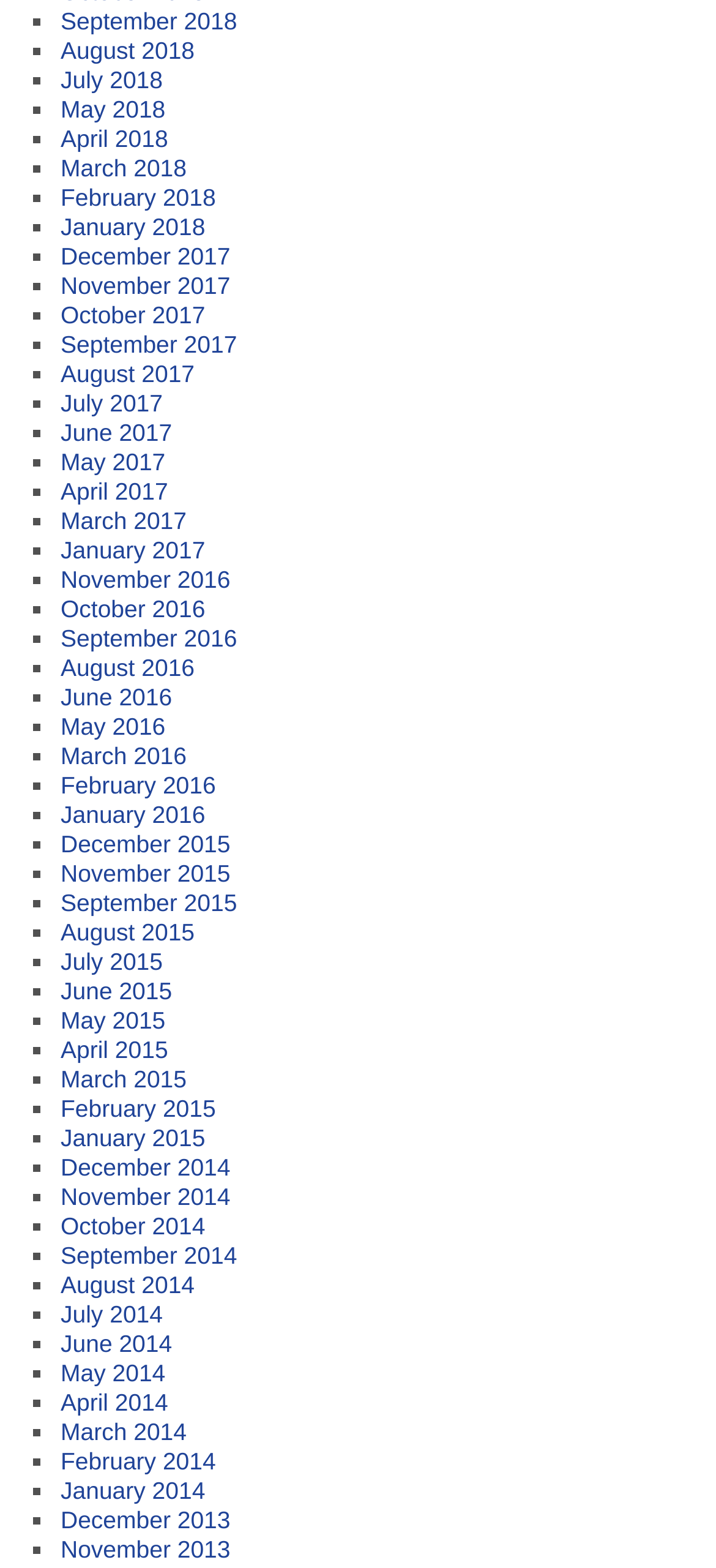What is the earliest month listed?
Please provide a comprehensive answer based on the details in the screenshot.

By examining the list of links, I found that the earliest month listed is January 2015, which is located at the bottom of the list.